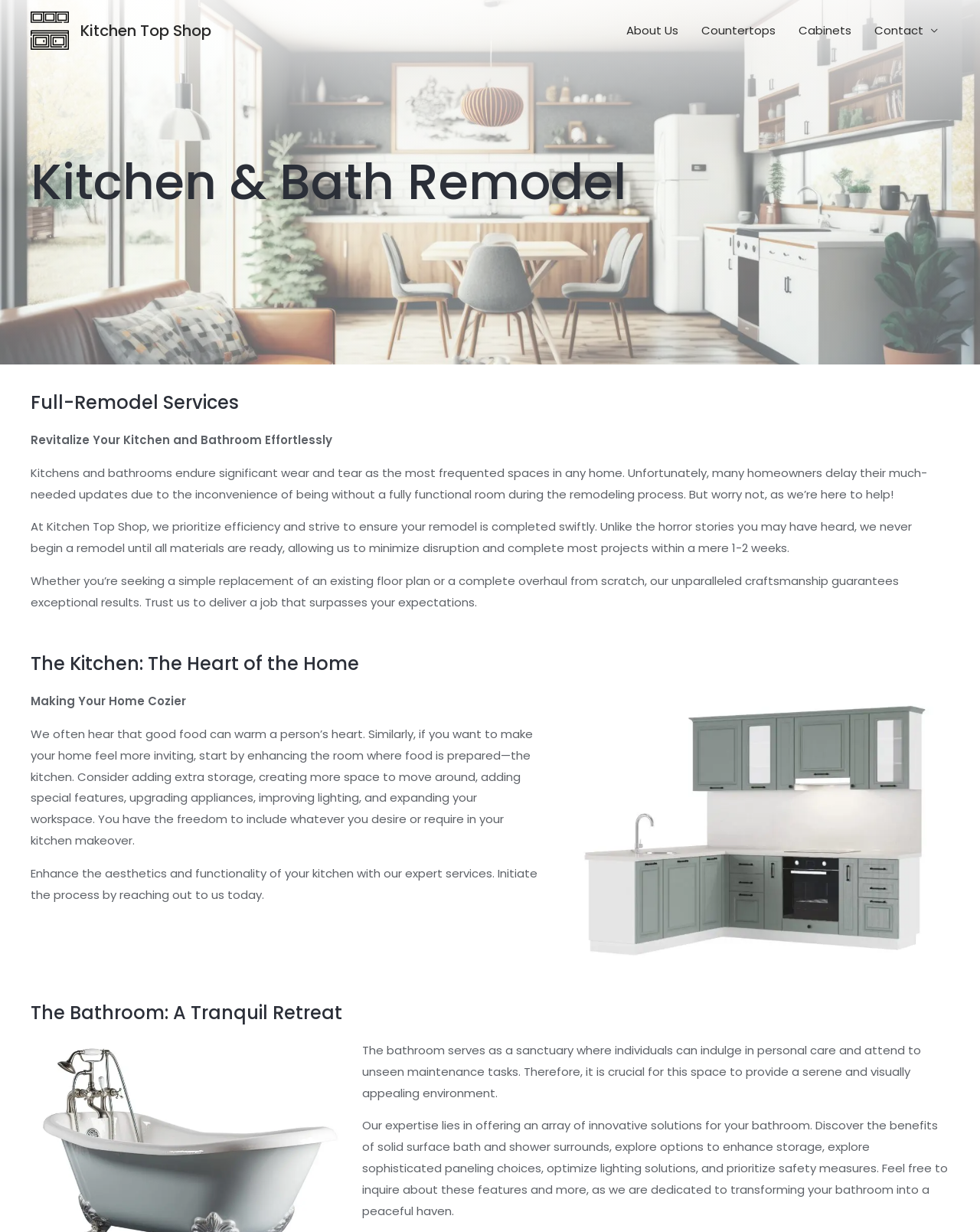Offer a meticulous caption that includes all visible features of the webpage.

The webpage is about Kitchen & Bath Remodel services provided by Kitchen Top Shop. At the top left corner, there is a logo of Kitchen Top Shop, which is an image with a link to the website's homepage. Next to the logo, there is a navigation menu with links to different sections of the website, including "About Us", "Countertops", "Cabinets", and "Contact".

Below the navigation menu, there is a heading that reads "Kitchen & Bath Remodel" followed by a subheading "Full-Remodel Services". The main content of the webpage is divided into two sections: kitchen remodeling and bathroom remodeling.

The kitchen remodeling section starts with a paragraph that explains the importance of kitchen remodeling and how Kitchen Top Shop can help homeowners revitalize their kitchens efficiently. This is followed by another paragraph that highlights the company's craftsmanship and ability to deliver exceptional results.

Below these paragraphs, there is a heading "The Kitchen: The Heart of the Home" followed by a figure, which is likely an image related to kitchen remodeling. There is also a section that provides tips on how to make a home cozier by enhancing the kitchen, including adding extra storage, creating more space, and upgrading appliances.

The bathroom remodeling section starts with a heading "The Bathroom: A Tranquil Retreat" followed by a paragraph that explains the importance of bathroom remodeling and how Kitchen Top Shop can help create a serene and visually appealing environment. This is followed by another paragraph that highlights the company's expertise in offering innovative solutions for bathroom remodeling, including solid surface bath and shower surrounds, storage enhancement, and lighting solutions.

Throughout the webpage, there are a total of 5 headings, 7 links, 1 image, and 9 blocks of static text. The layout is clean and easy to navigate, with clear headings and concise text that effectively communicates the services offered by Kitchen Top Shop.